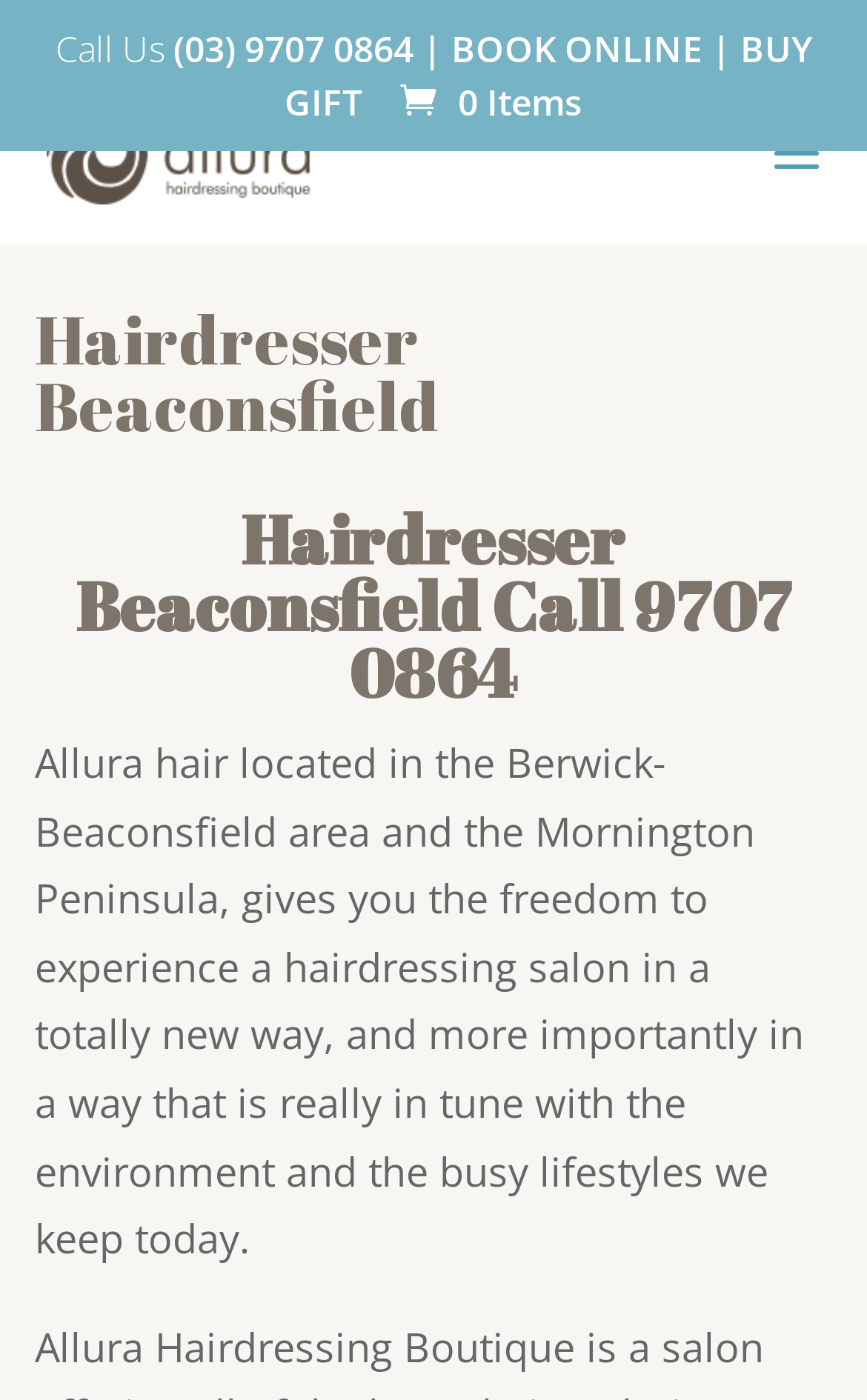Give a concise answer using only one word or phrase for this question:
Is there an option to buy a gift?

Yes